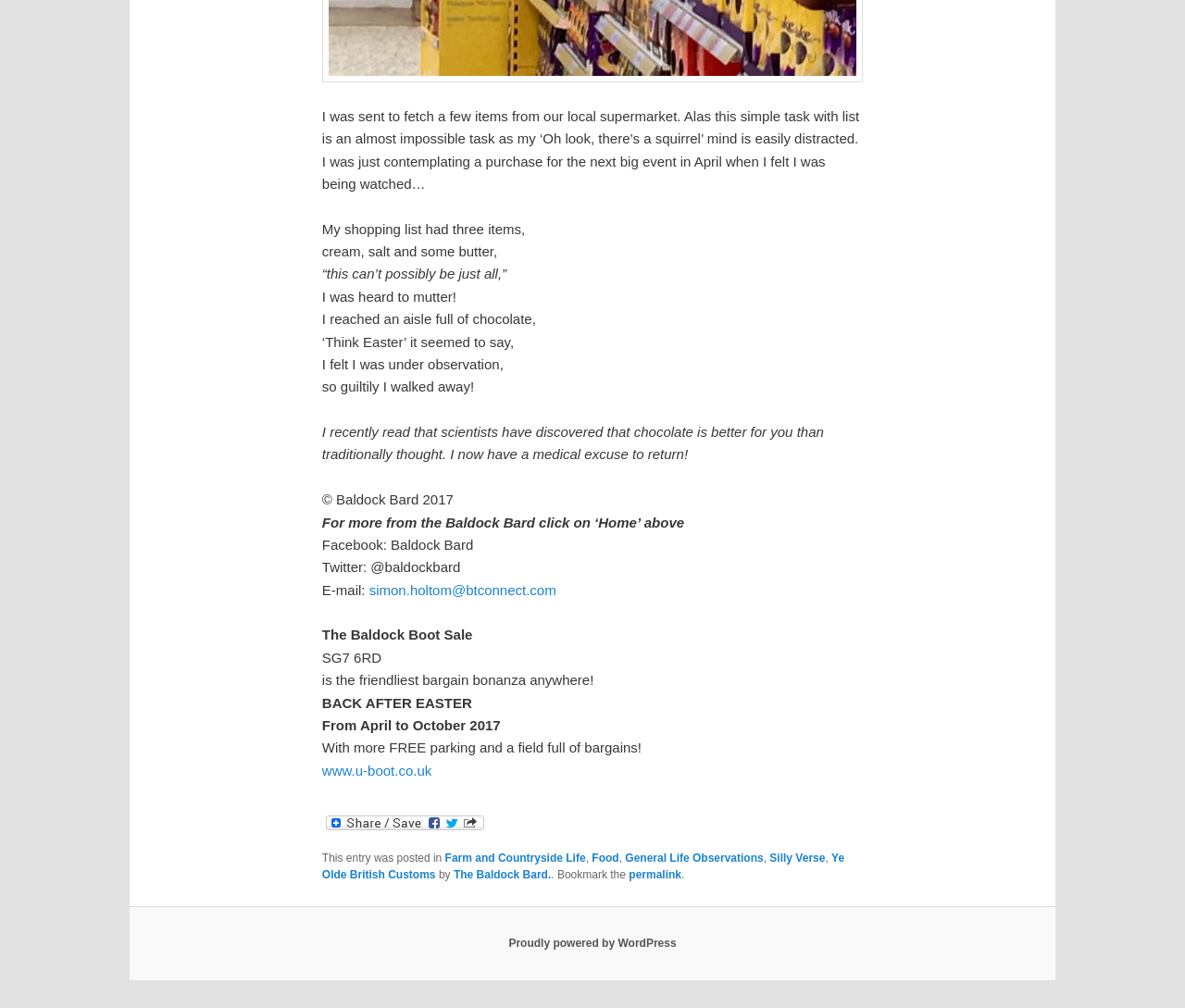Kindly respond to the following question with a single word or a brief phrase: 
What is the author's name?

The Baldock Bard